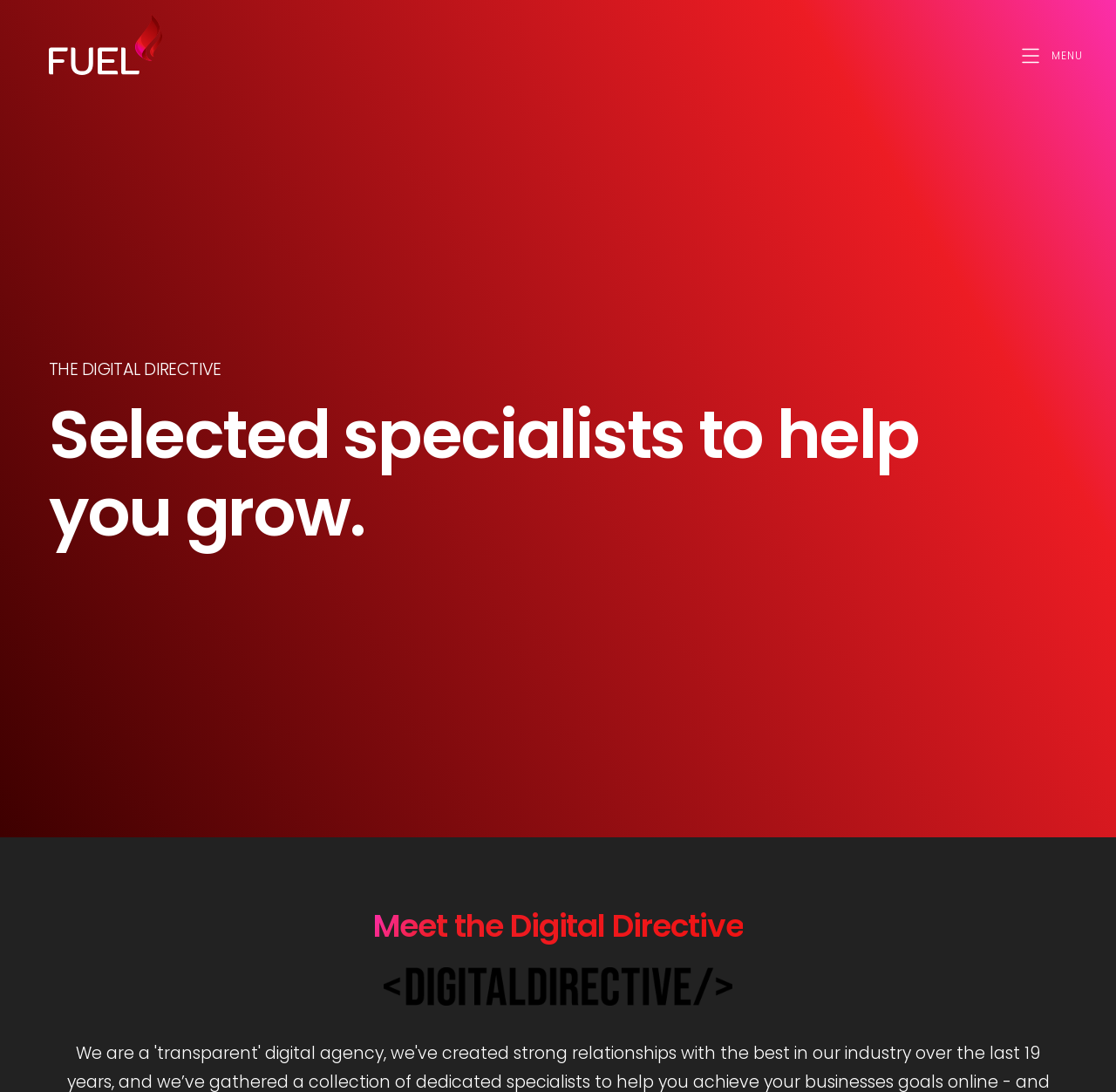Locate the bounding box coordinates of the element's region that should be clicked to carry out the following instruction: "Learn more about 'Custom Website Design'". The coordinates need to be four float numbers between 0 and 1, i.e., [left, top, right, bottom].

[0.281, 0.886, 0.416, 0.905]